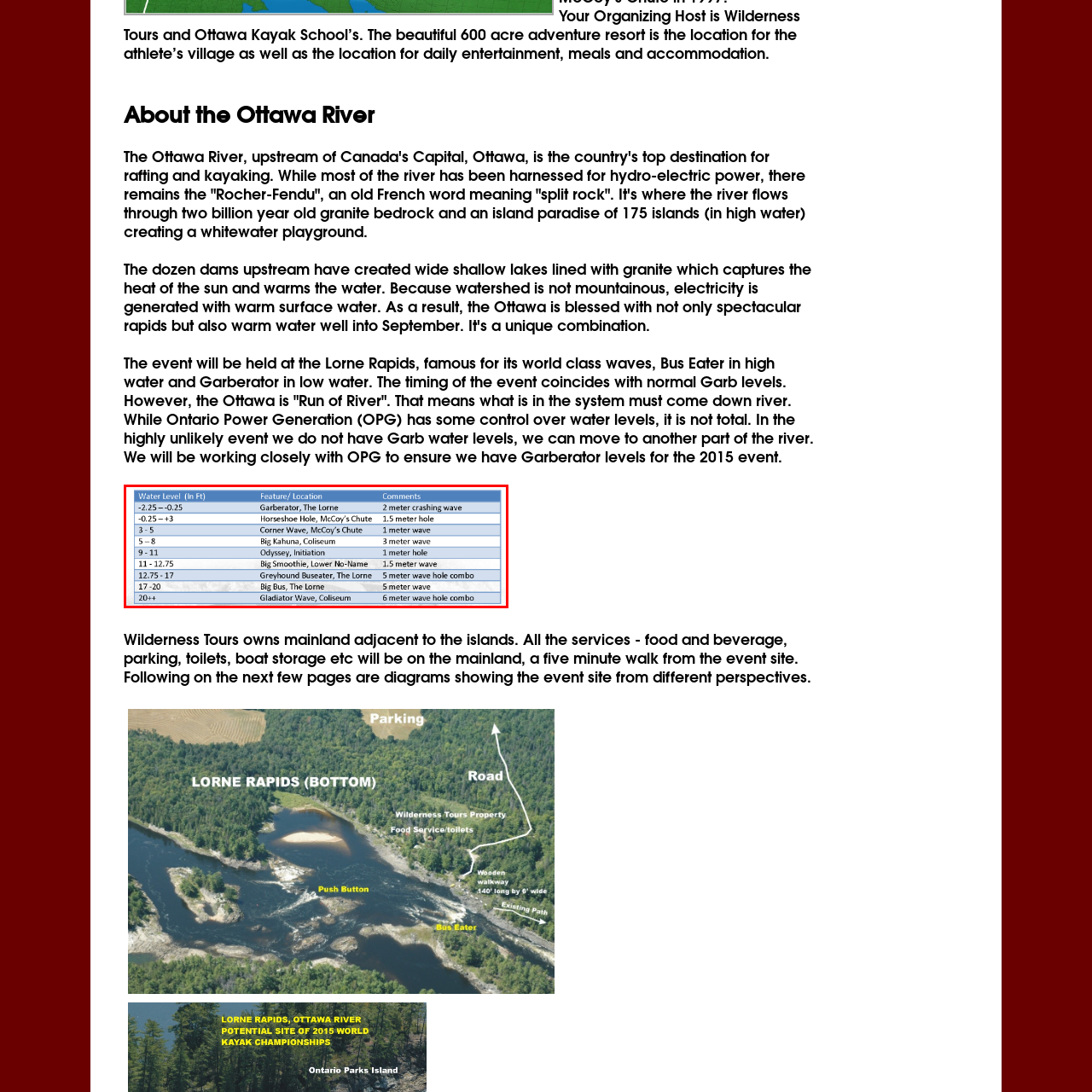Give a detailed account of the scene depicted in the image inside the red rectangle.

The image titled "Various Competition Locations on the Ottawa River" depicts a detailed chart that outlines the water levels and corresponding features or locations along the river, essential for rafting and kayaking competitions. The chart categorizes various water level ranges, starting from -2.25 to -0.25 feet with names such as "Garbeator, The Lorne," indicating a 2-meter crashing wave, and progressing to higher levels. 

It includes additional features like "Horseshoe Hole, McCoy's Chute" and "Corner Wave, McCoy's Chute," providing insights on specific wave heights and conditions — for instance, a 1.5-meter hole at Horseshoe Hole and a 1-meter wave at the Corner Wave. The chart continues to detail more competitive locations, including "Big Kahuna, Coliseum" (3-meter wave), "Odyssey, Initiation" (1-meter hole), and "Gladiator Wave, Coliseum" with a significant 6-meter wave hole combo.

This comprehensive illustration serves as a vital resource for competitors and organizers, ensuring they understand the dynamic water features that characterize the Ottawa River, recognized as Canada’s premier destination for rafting and kayaking events.